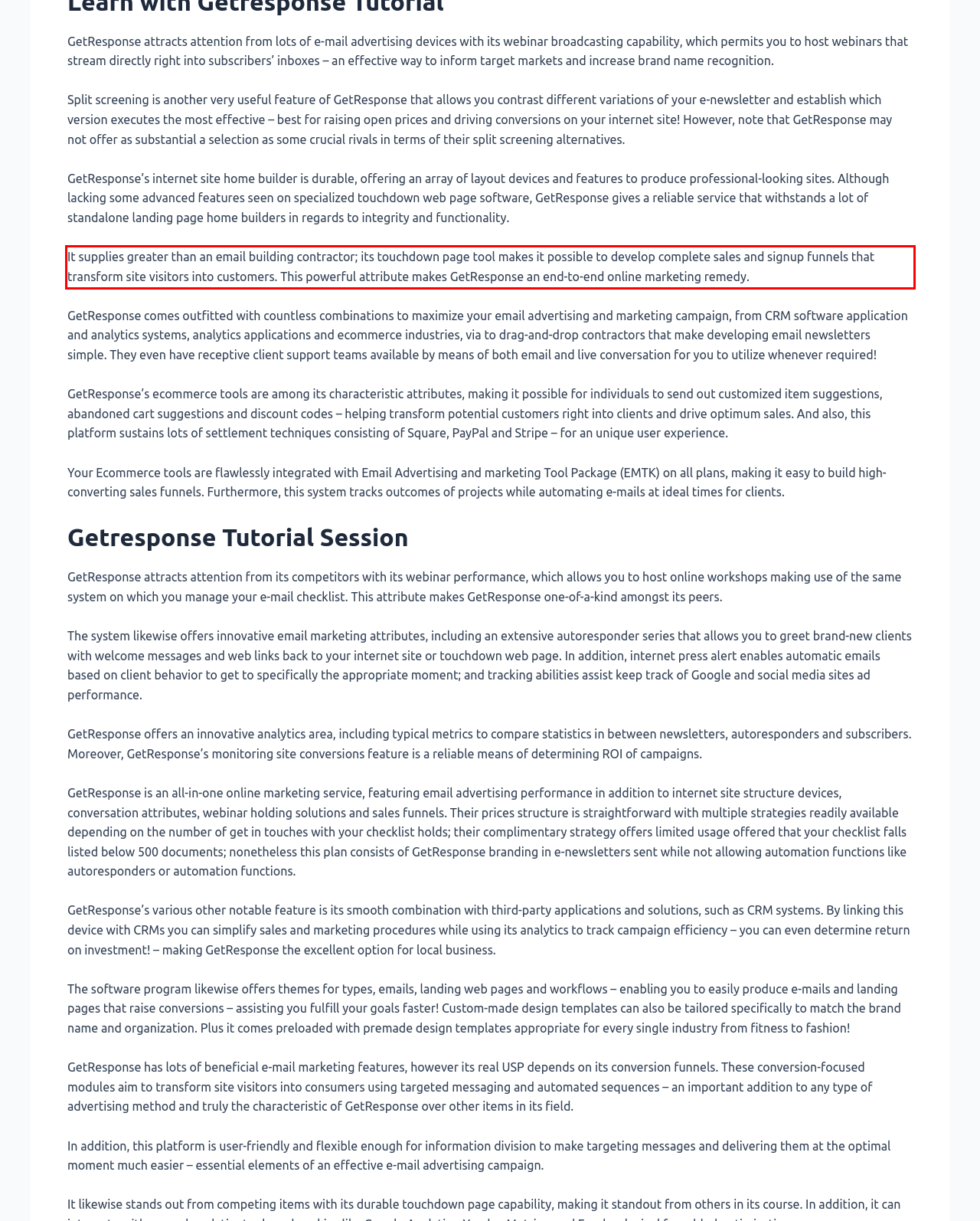Review the webpage screenshot provided, and perform OCR to extract the text from the red bounding box.

It supplies greater than an email building contractor; its touchdown page tool makes it possible to develop complete sales and signup funnels that transform site visitors into customers. This powerful attribute makes GetResponse an end-to-end online marketing remedy.